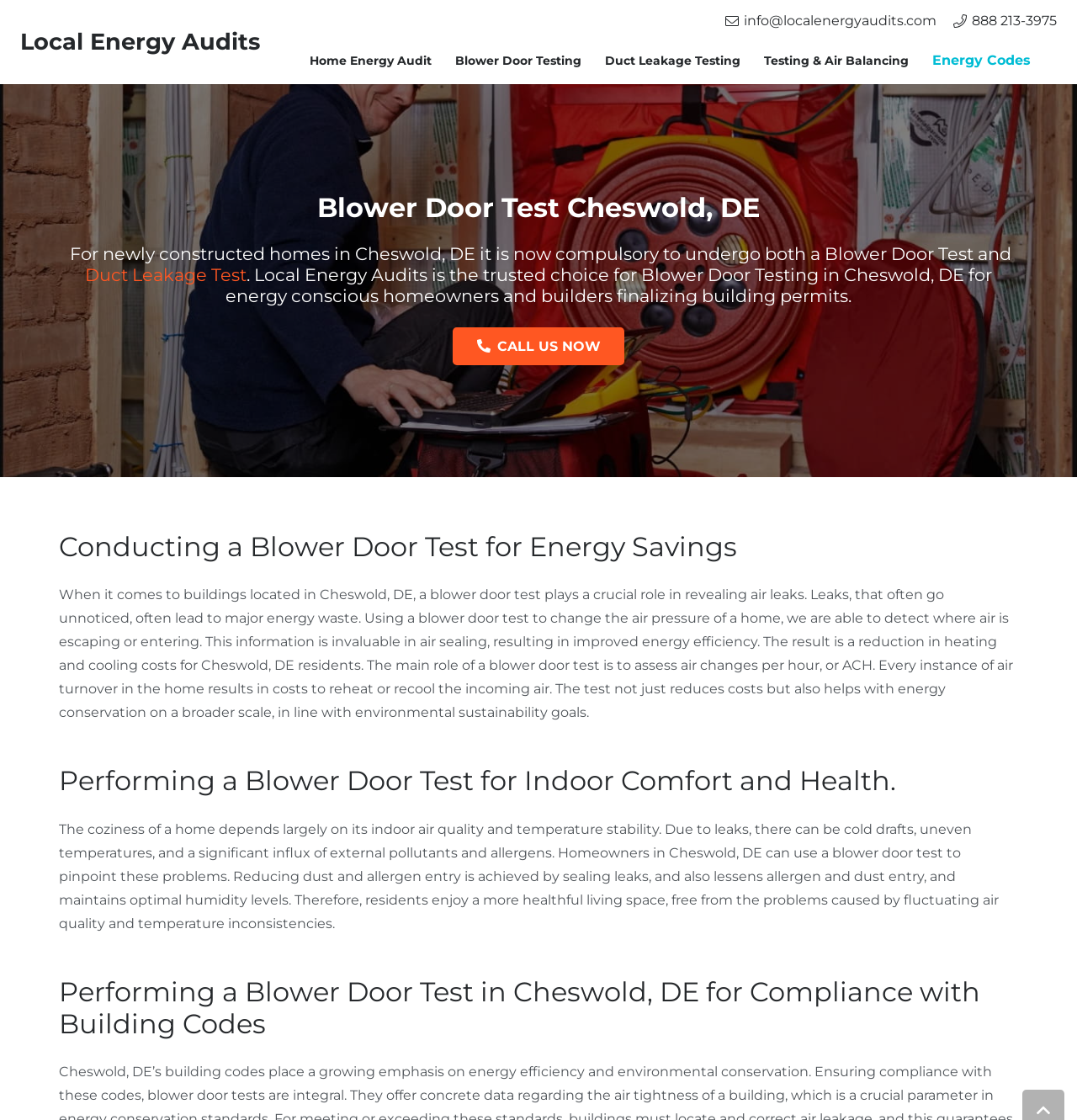What is the role of a blower door test in building codes?
Identify the answer in the screenshot and reply with a single word or phrase.

Compliance with building codes